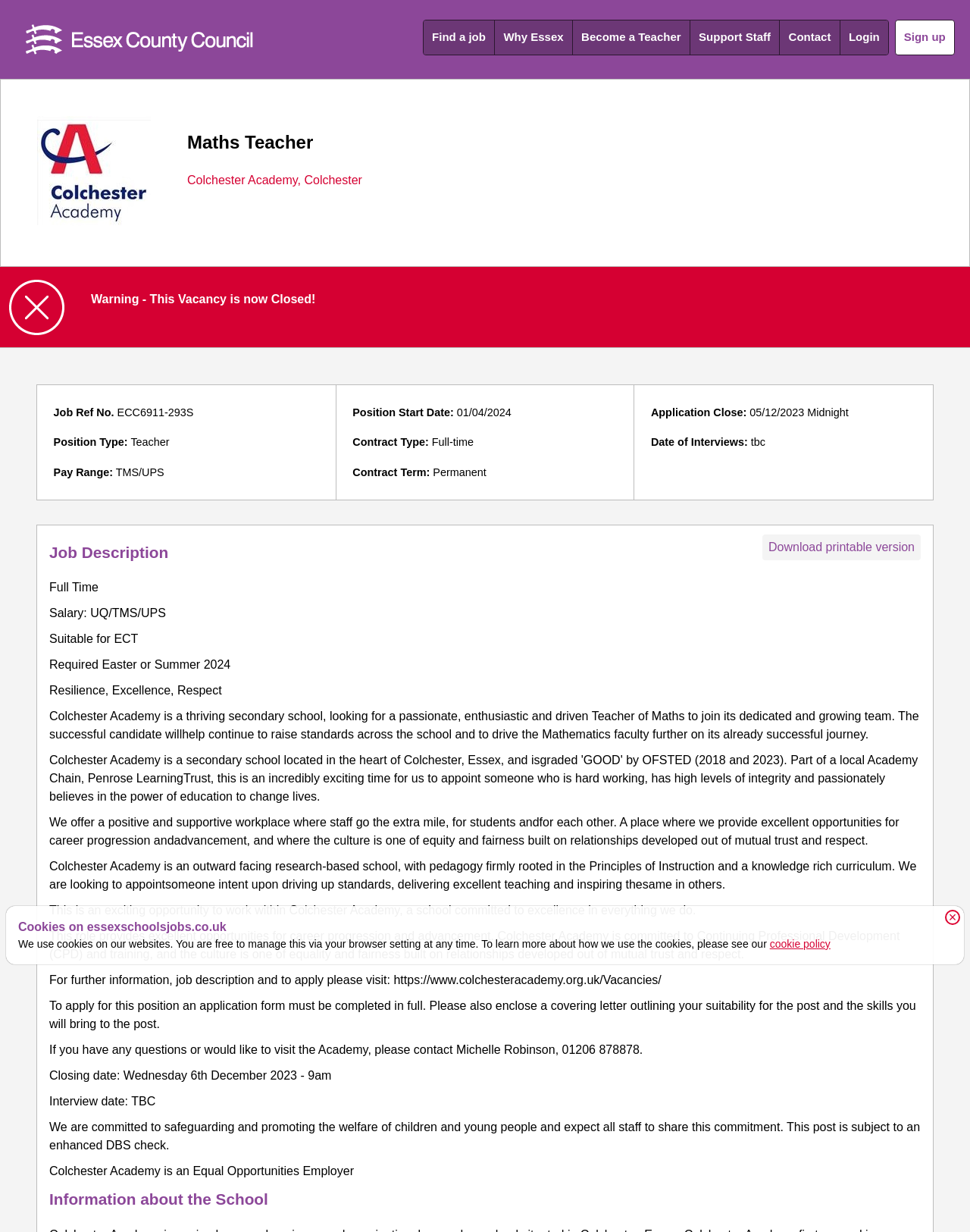What is the application close date? From the image, respond with a single word or brief phrase.

05/12/2023 Midnight